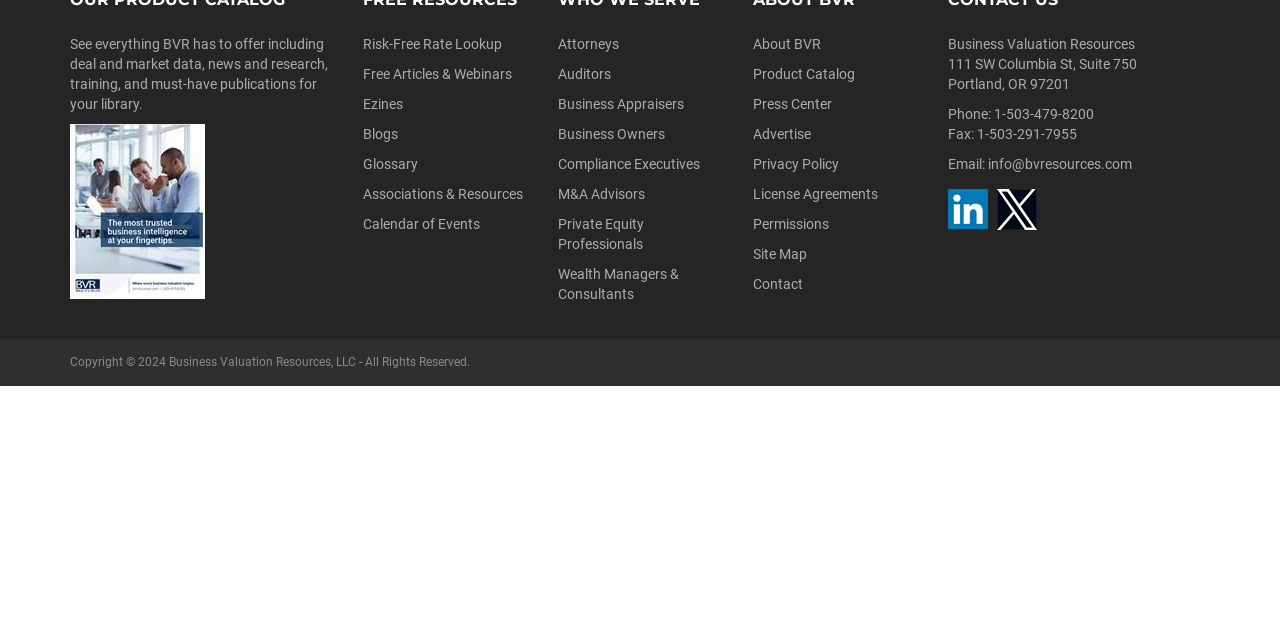Identify the bounding box coordinates for the UI element described as: "Associations & Resources". The coordinates should be provided as four floats between 0 and 1: [left, top, right, bottom].

[0.283, 0.29, 0.408, 0.315]